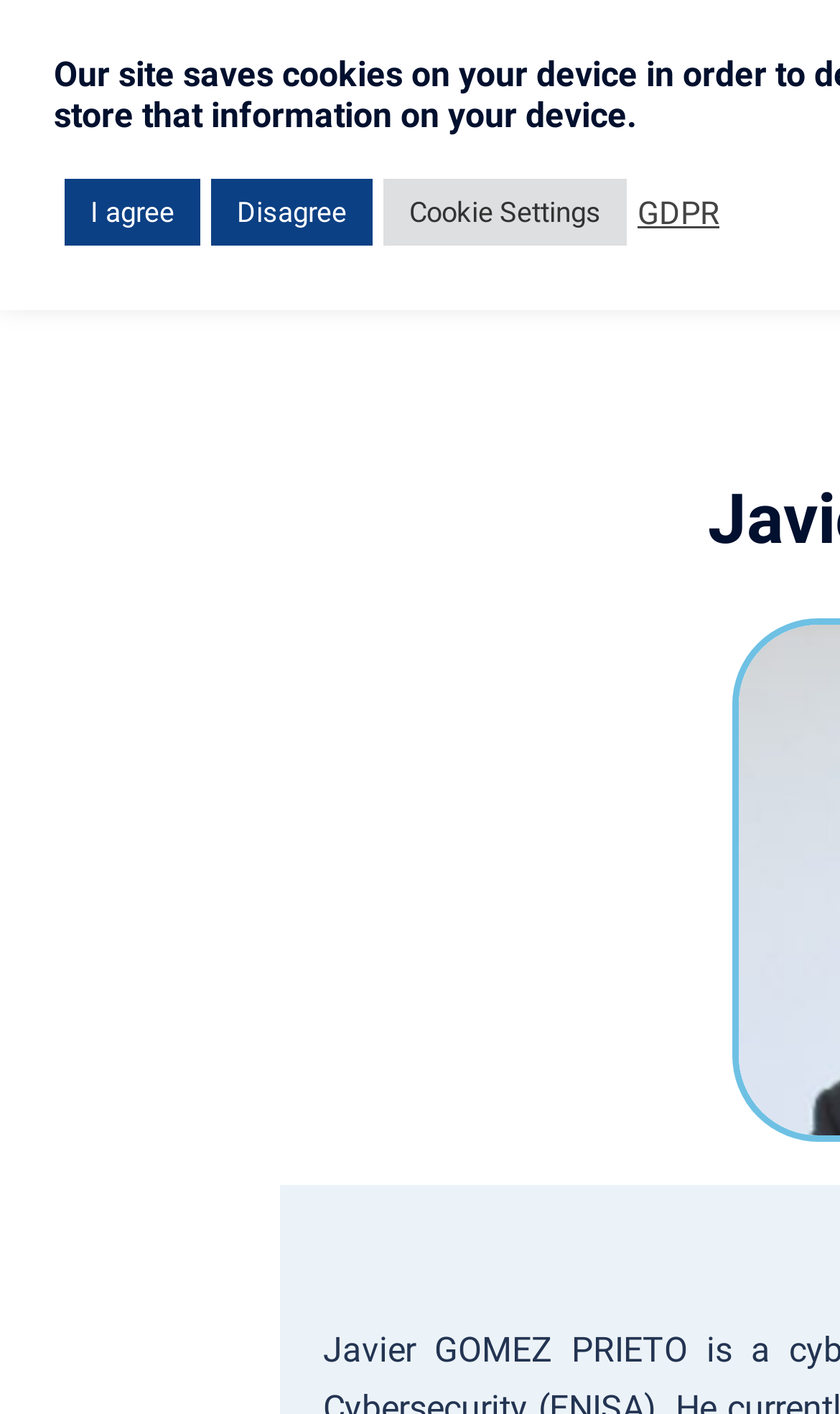Bounding box coordinates are specified in the format (top-left x, top-left y, bottom-right x, bottom-right y). All values are floating point numbers bounded between 0 and 1. Please provide the bounding box coordinate of the region this sentence describes: < Continue Shopping

None